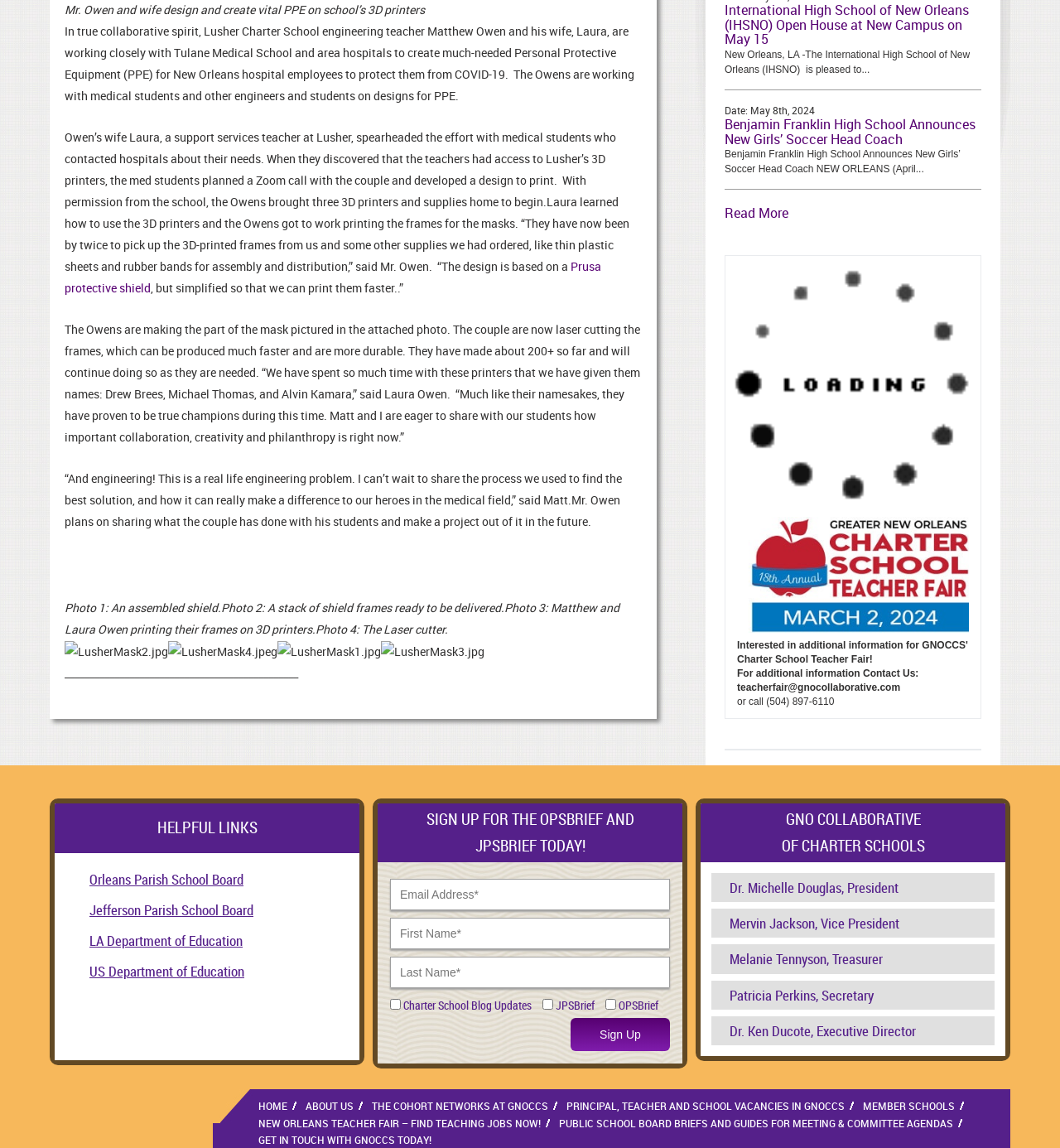Using the provided description Home, find the bounding box coordinates for the UI element. Provide the coordinates in (top-left x, top-left y, bottom-right x, bottom-right y) format, ensuring all values are between 0 and 1.

[0.235, 0.956, 0.28, 0.971]